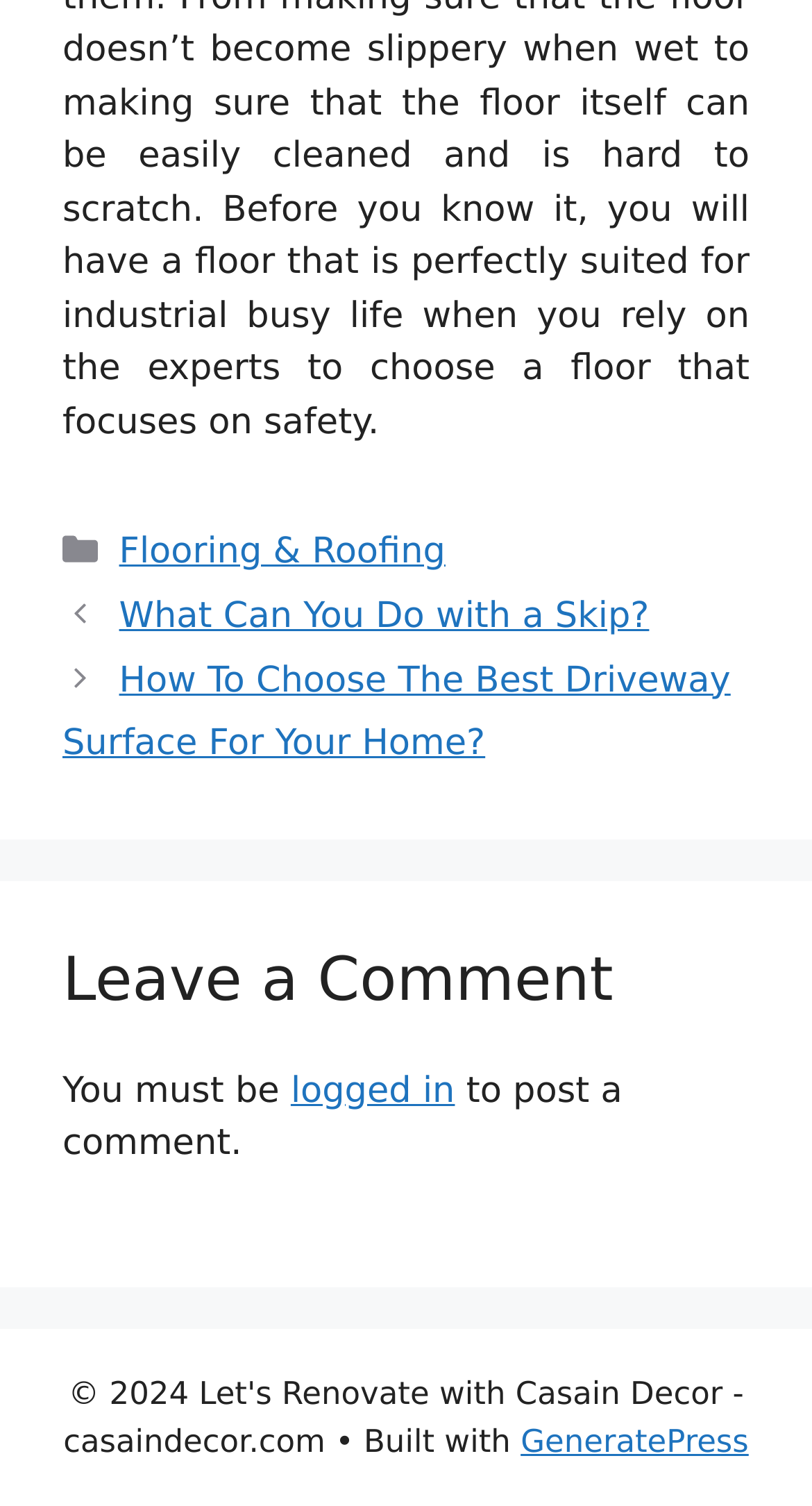Answer the following query with a single word or phrase:
What is the purpose of the section 'Leave a Comment'?

To post a comment